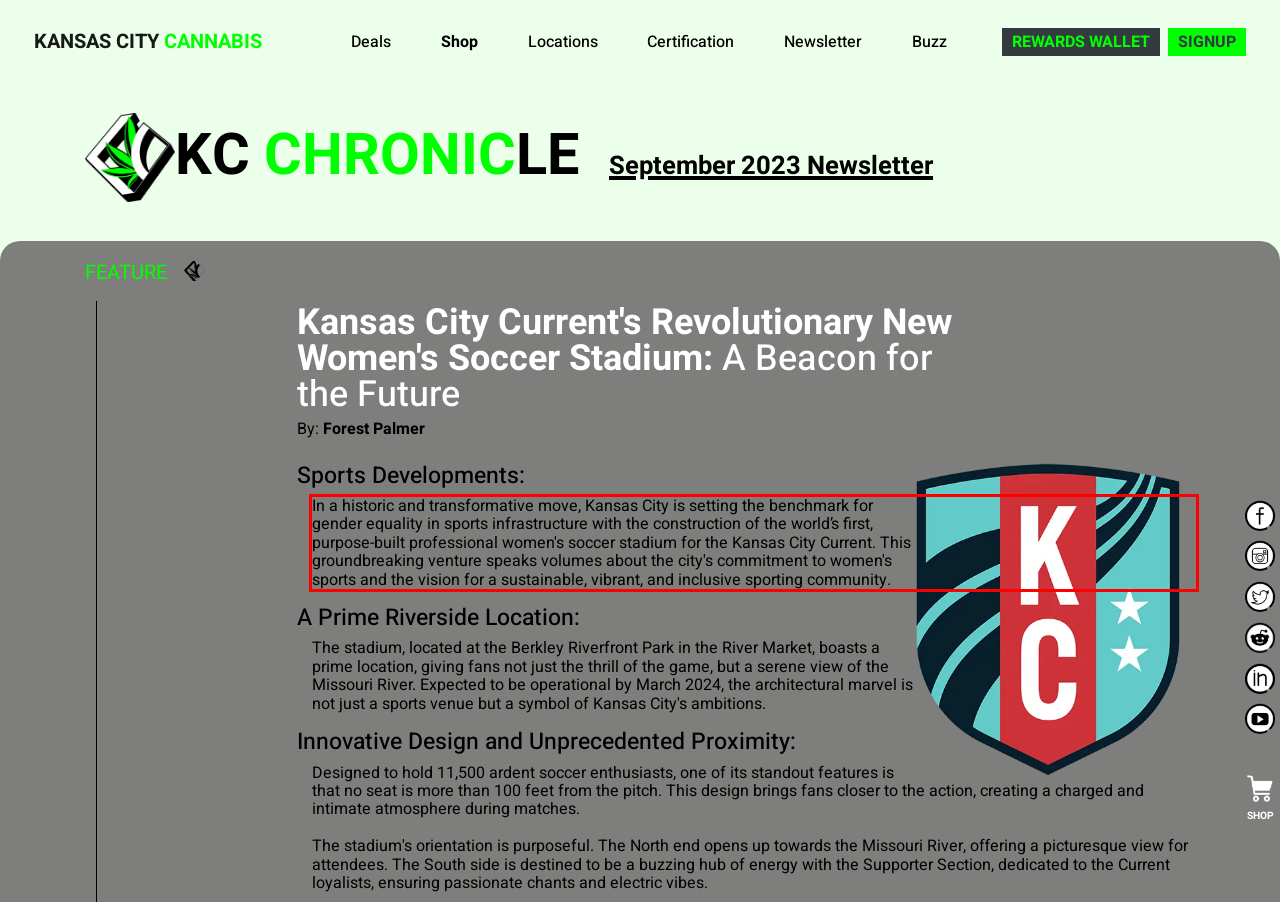You have a screenshot of a webpage with a red bounding box. Use OCR to generate the text contained within this red rectangle.

In a historic and transformative move, Kansas City is setting the benchmark for gender equality in sports infrastructure with the construction of the world’s first, purpose-built professional women's soccer stadium for the Kansas City Current. This groundbreaking venture speaks volumes about the city's commitment to women's sports and the vision for a sustainable, vibrant, and inclusive sporting community.